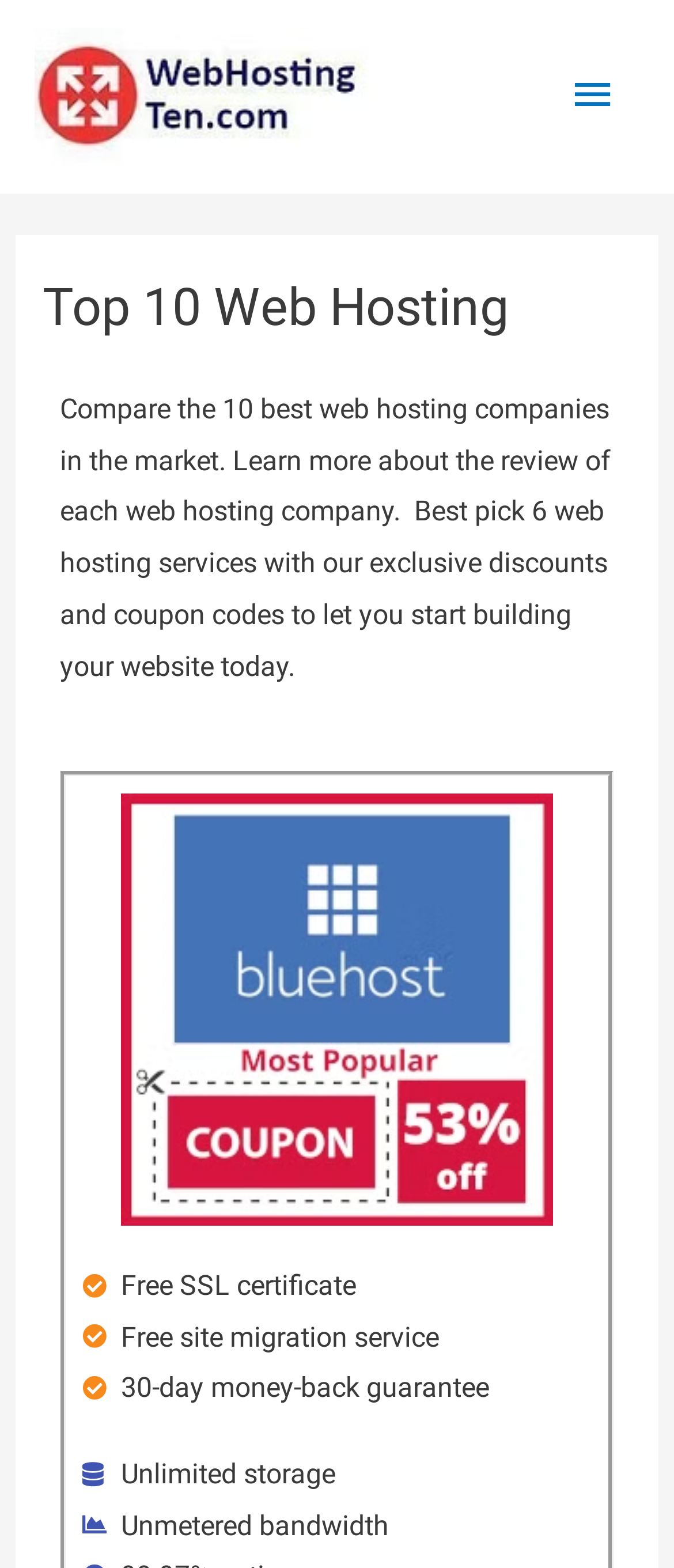What is the guarantee period mentioned on the webpage?
Please provide a single word or phrase based on the screenshot.

30-day